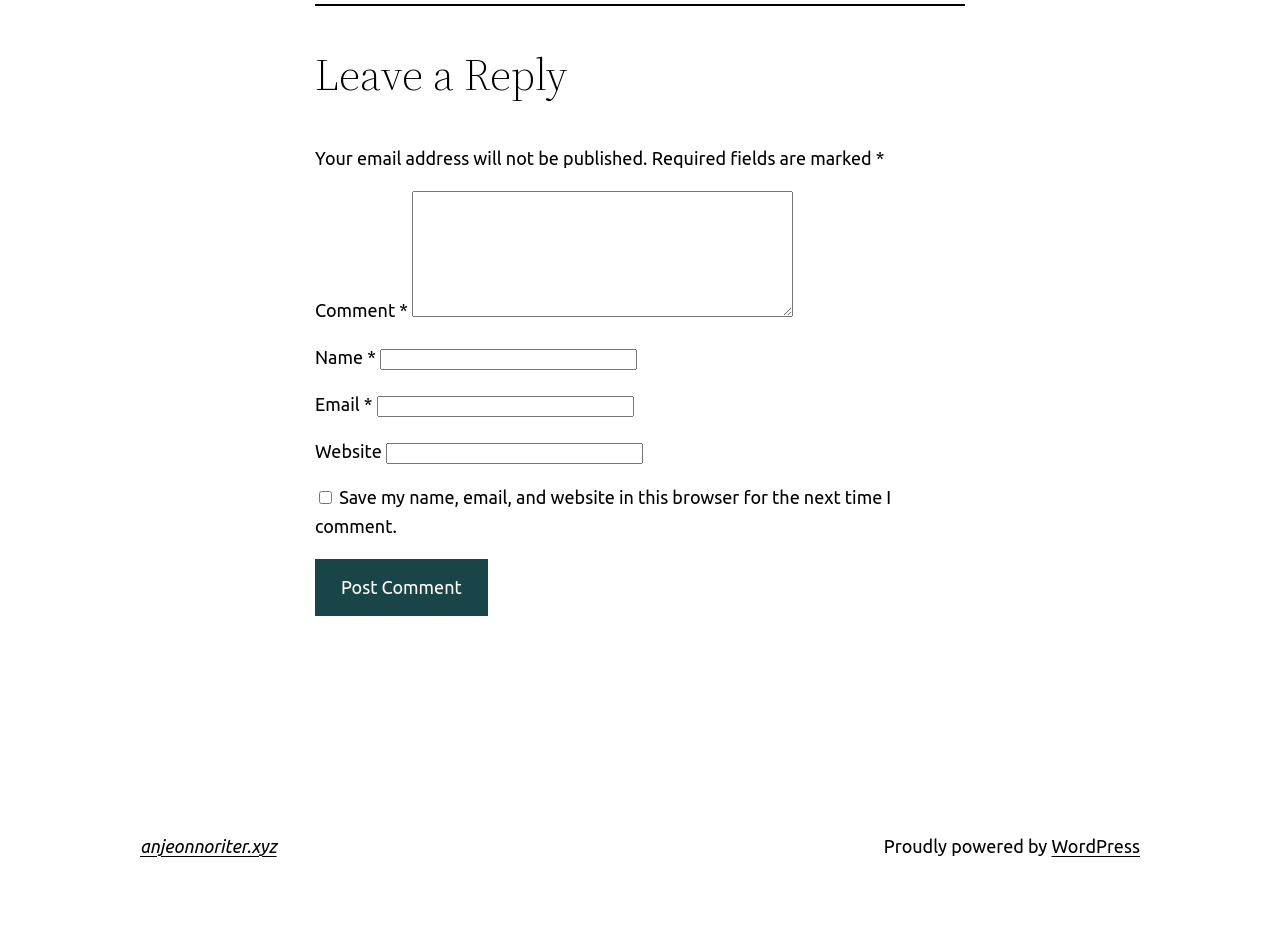What platform powers this website? Using the information from the screenshot, answer with a single word or phrase.

WordPress